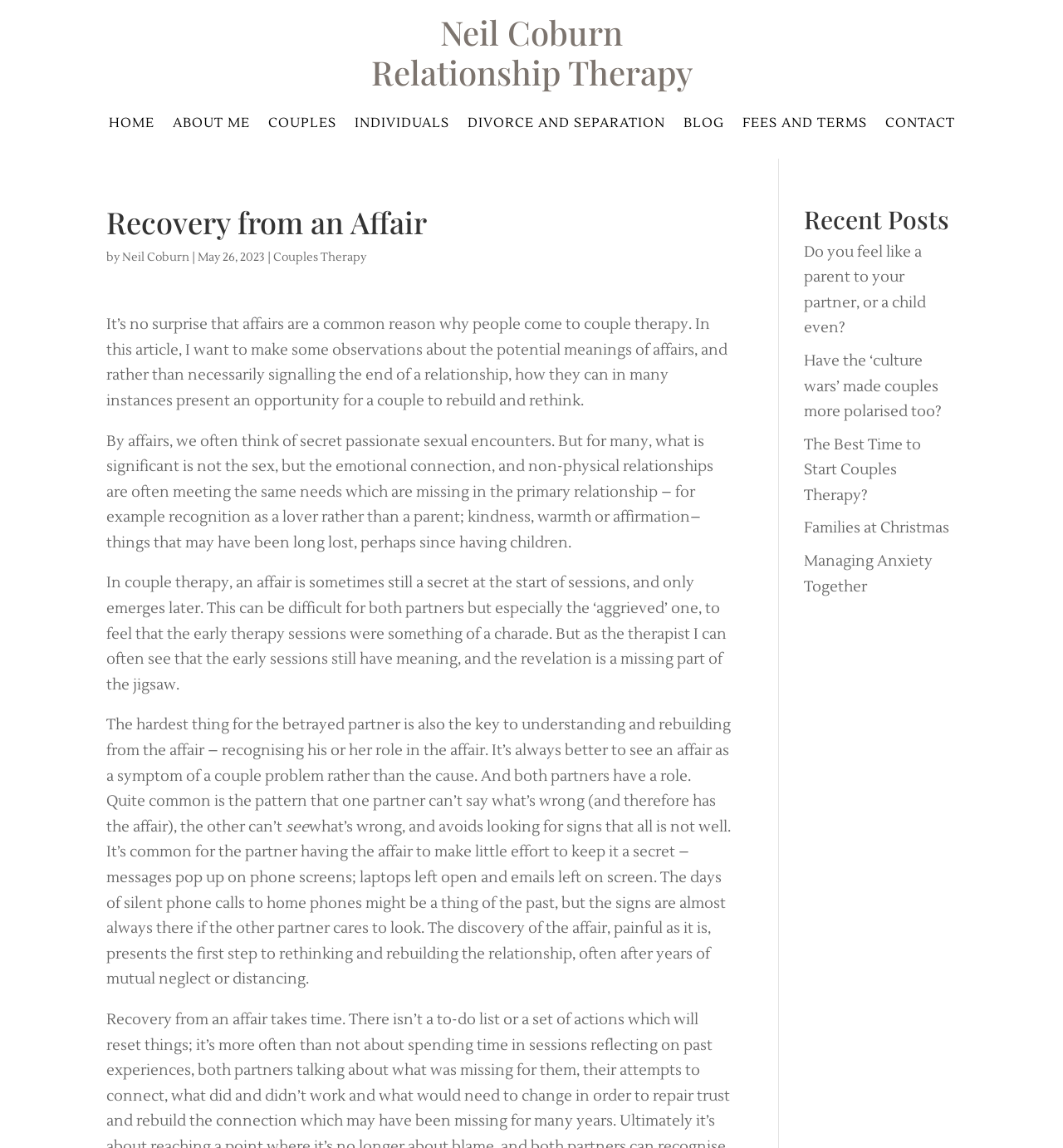Answer the question using only one word or a concise phrase: How many links are in the 'Recent Posts' section?

5